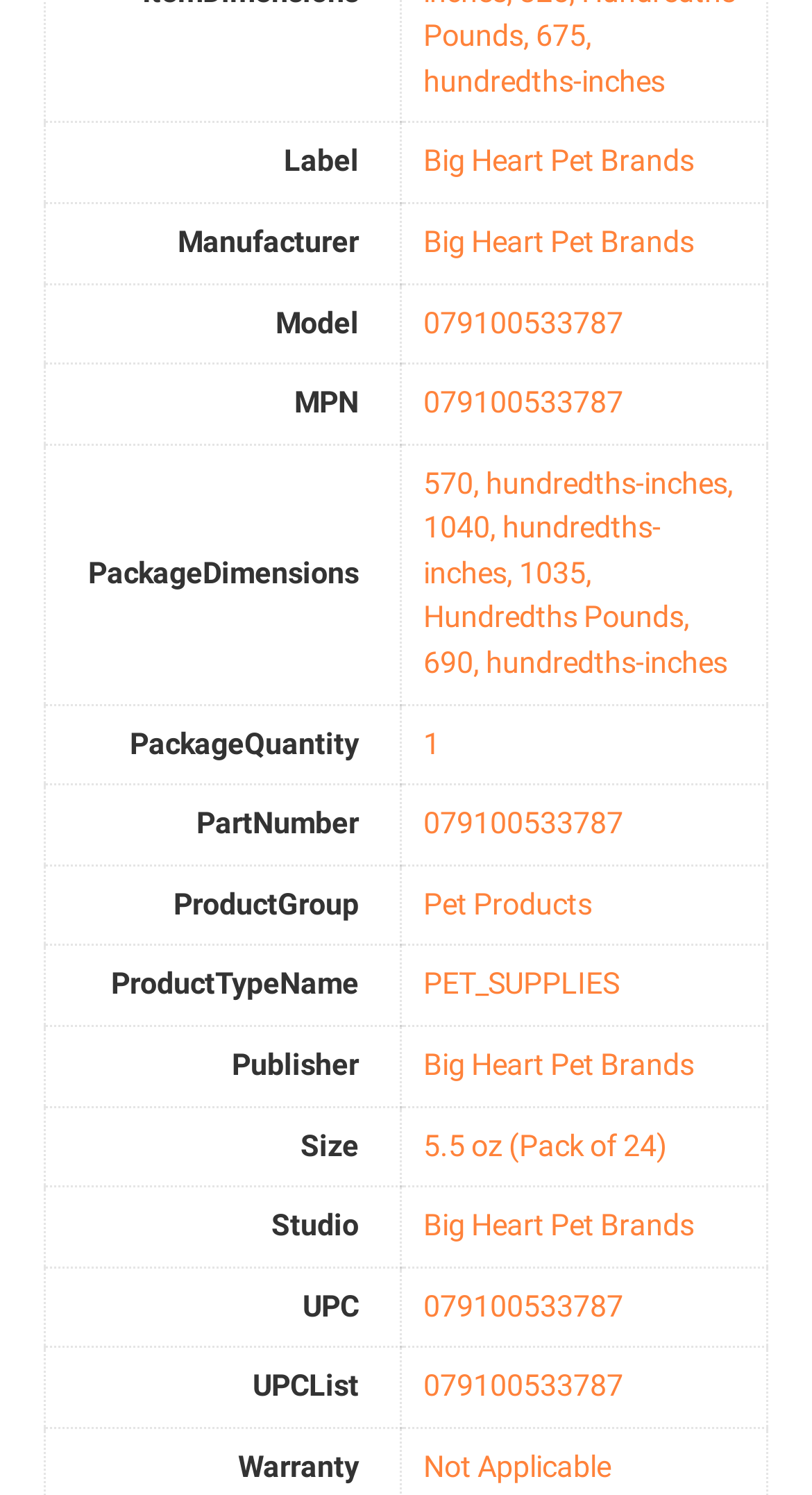What is the UPC of the product?
Please answer the question as detailed as possible based on the image.

I found the answer by looking at the 'UPC' rowheader and its corresponding gridcell, which contains the text '079100533787'.